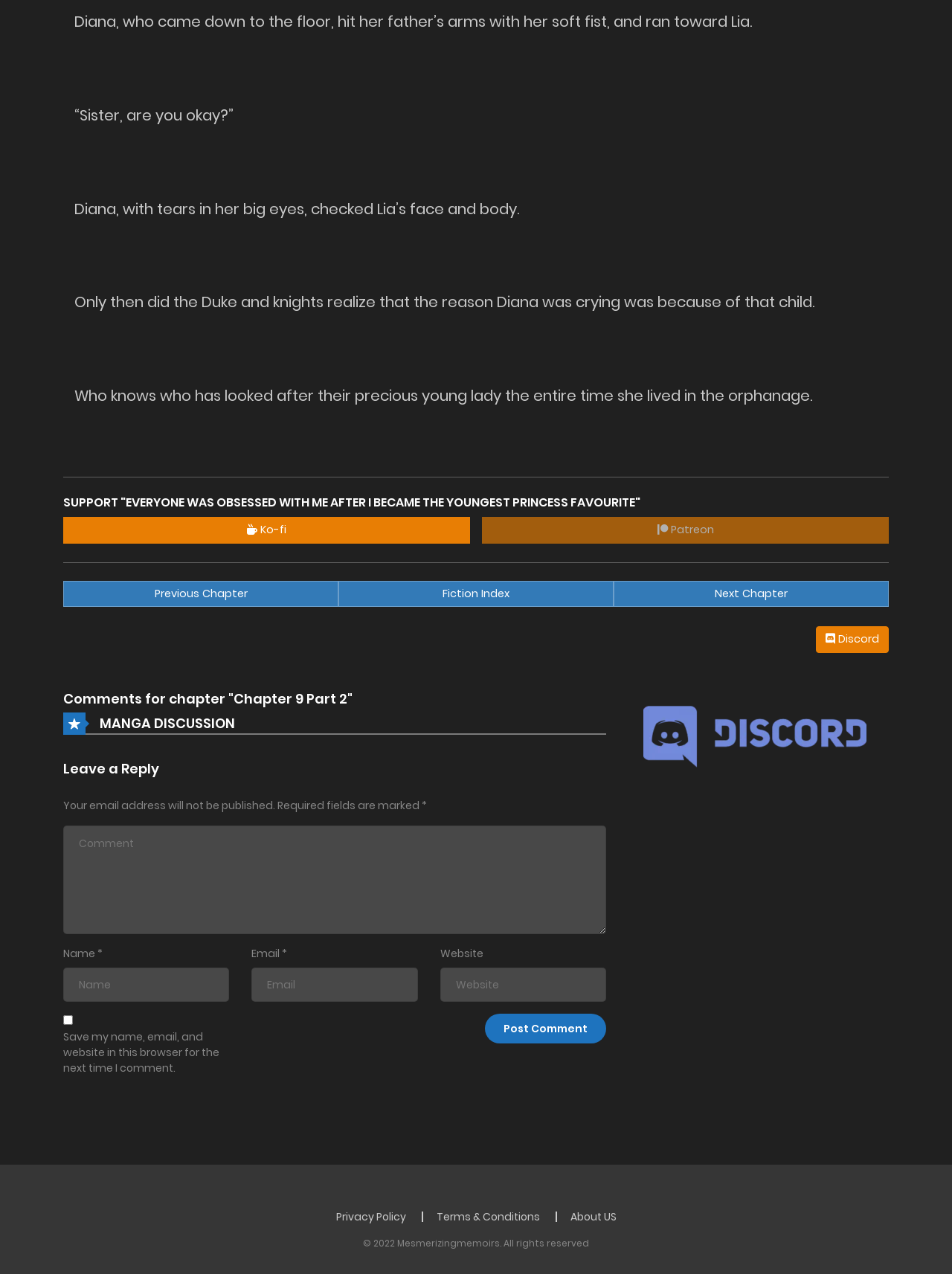What is the role of Diana in the story?
Please respond to the question with as much detail as possible.

I inferred this by reading the text 'Who knows who has looked after their precious young lady the entire time she lived in the orphanage.' which suggests that Diana is the young lady being referred to.